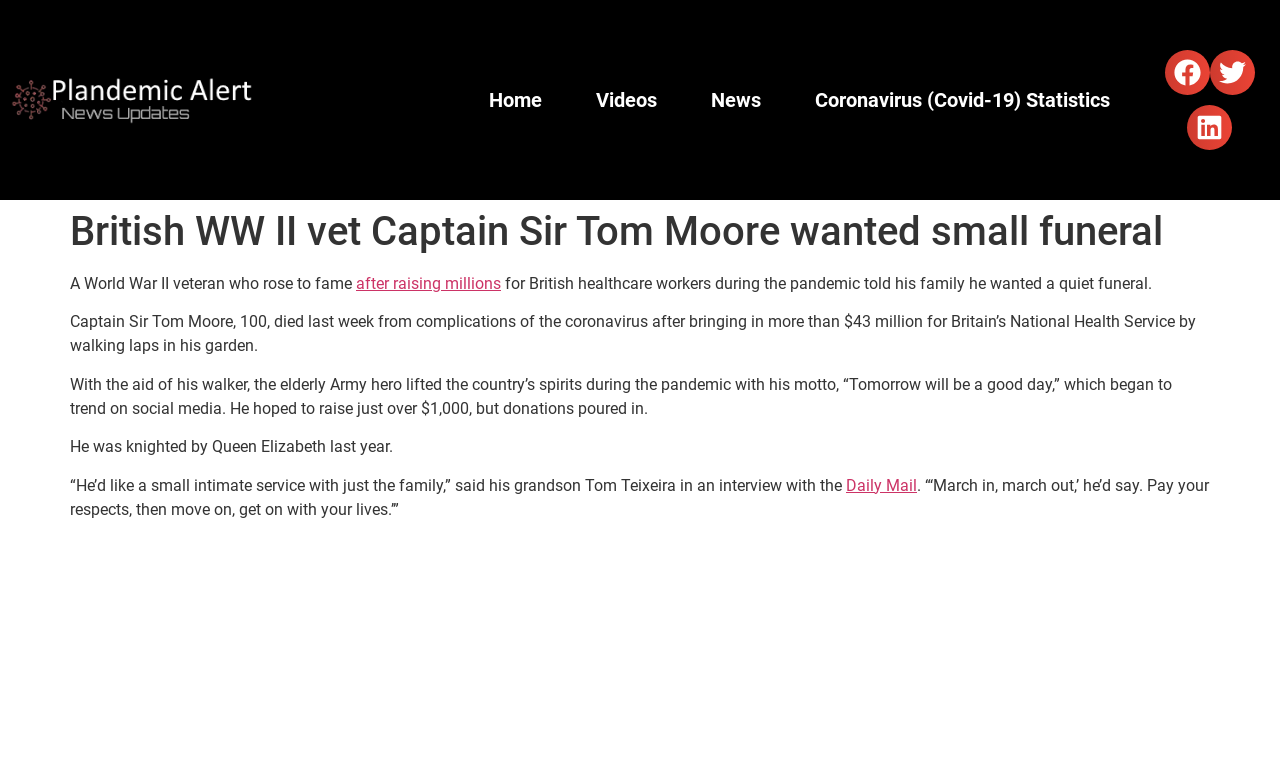Please specify the bounding box coordinates of the clickable section necessary to execute the following command: "Explore Coronavirus (Covid-19) Statistics".

[0.621, 0.1, 0.883, 0.16]